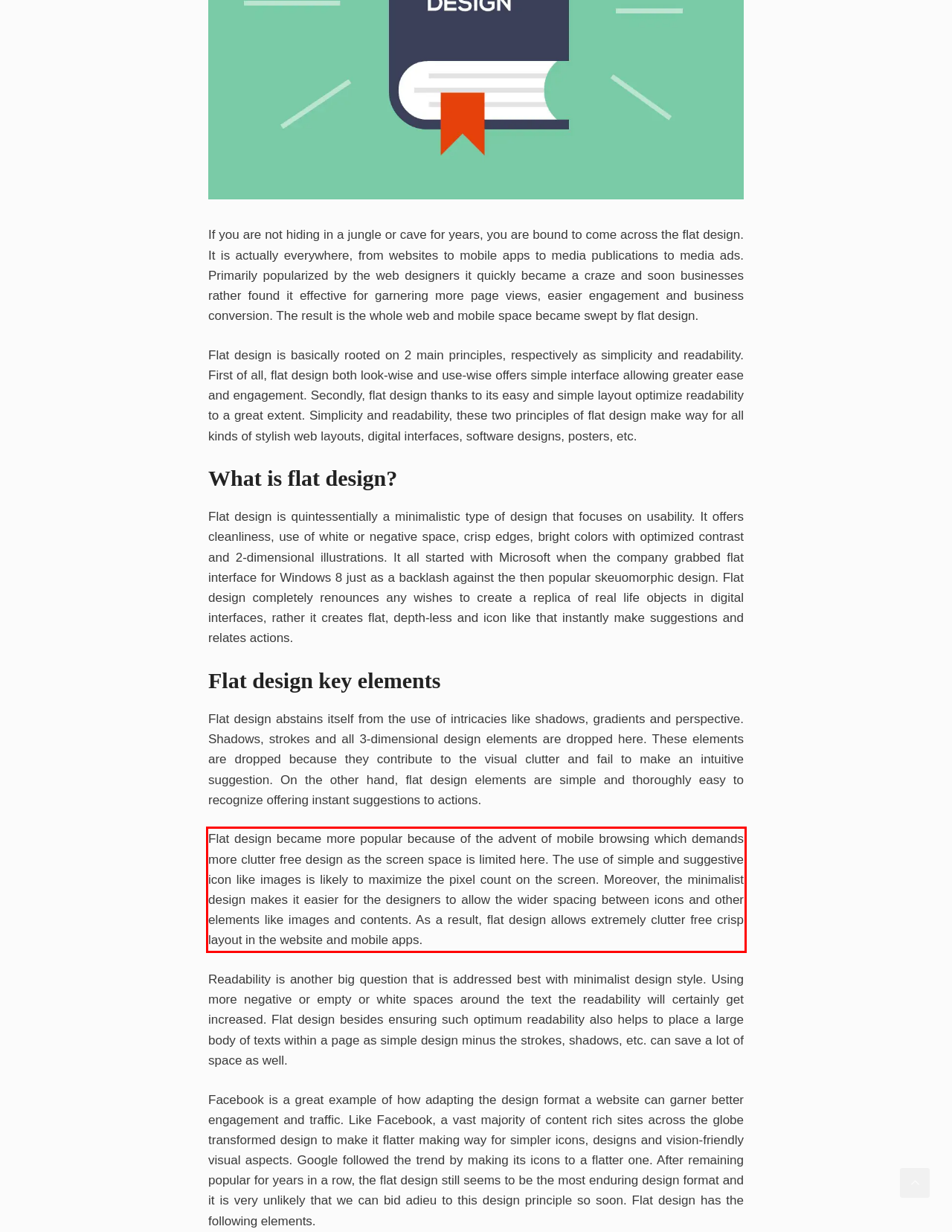Given a screenshot of a webpage containing a red rectangle bounding box, extract and provide the text content found within the red bounding box.

Flat design became more popular because of the advent of mobile browsing which demands more clutter free design as the screen space is limited here. The use of simple and suggestive icon like images is likely to maximize the pixel count on the screen. Moreover, the minimalist design makes it easier for the designers to allow the wider spacing between icons and other elements like images and contents. As a result, flat design allows extremely clutter free crisp layout in the website and mobile apps.